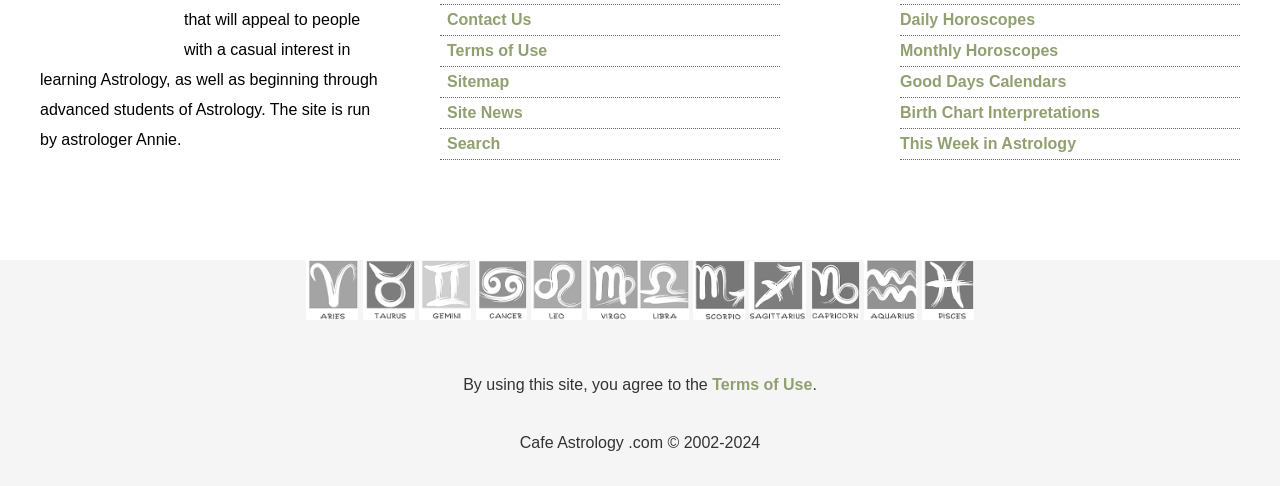Bounding box coordinates are specified in the format (top-left x, top-left y, bottom-right x, bottom-right y). All values are floating point numbers bounded between 0 and 1. Please provide the bounding box coordinate of the region this sentence describes: aria-label="See Aquarius sign pages"

[0.675, 0.655, 0.717, 0.689]